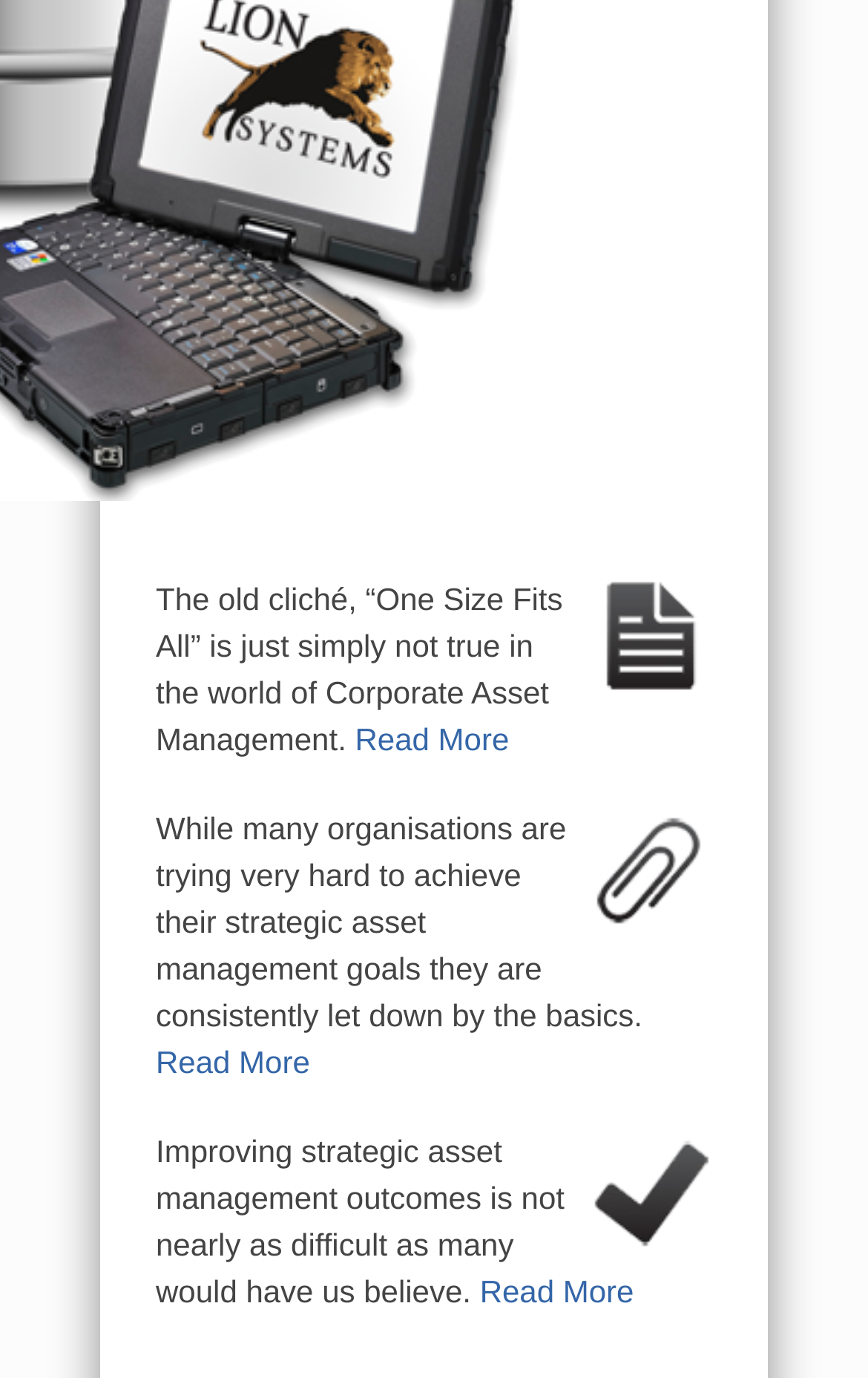What is the theme of the first image on the webpage?
Using the image provided, answer with just one word or phrase.

Lion Systems